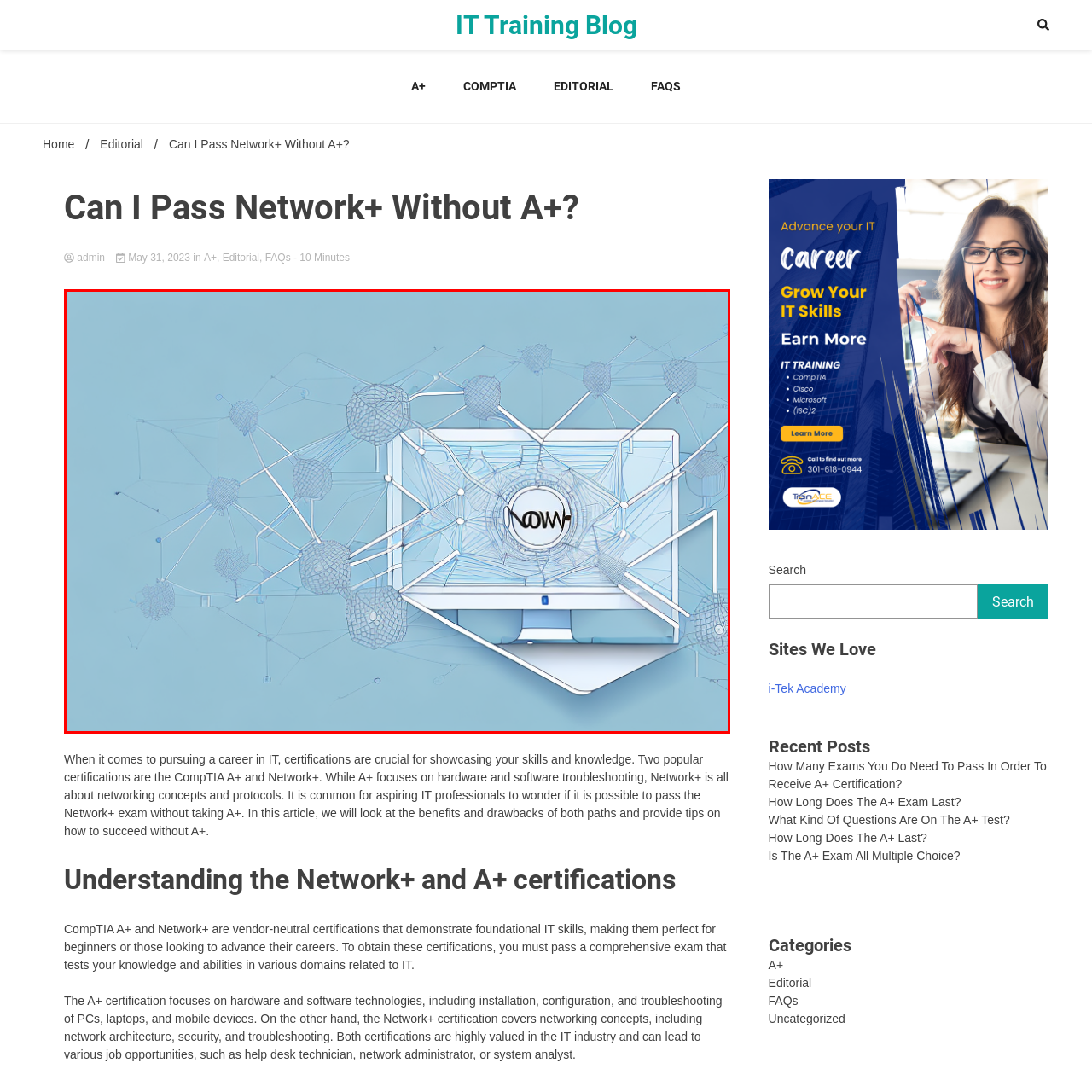Explain in detail what is shown in the red-bordered image.

The image depicts a stylized computer monitor against a subtle blue background, symbolizing connectivity and networking. At the center of the monitor, a circular graphic featuring the letters "WWW" is prominently displayed, representing the World Wide Web. Surrounding the screen are intricate lines and nodes, portraying a complex network of connections. This visual metaphor emphasizes the importance of networking concepts and their relevance in the IT industry, particularly in relation to the CompTIA Network+ certification. The image aims to illustrate the interconnectedness of technology and the vital role that networking knowledge plays in today's IT landscape.